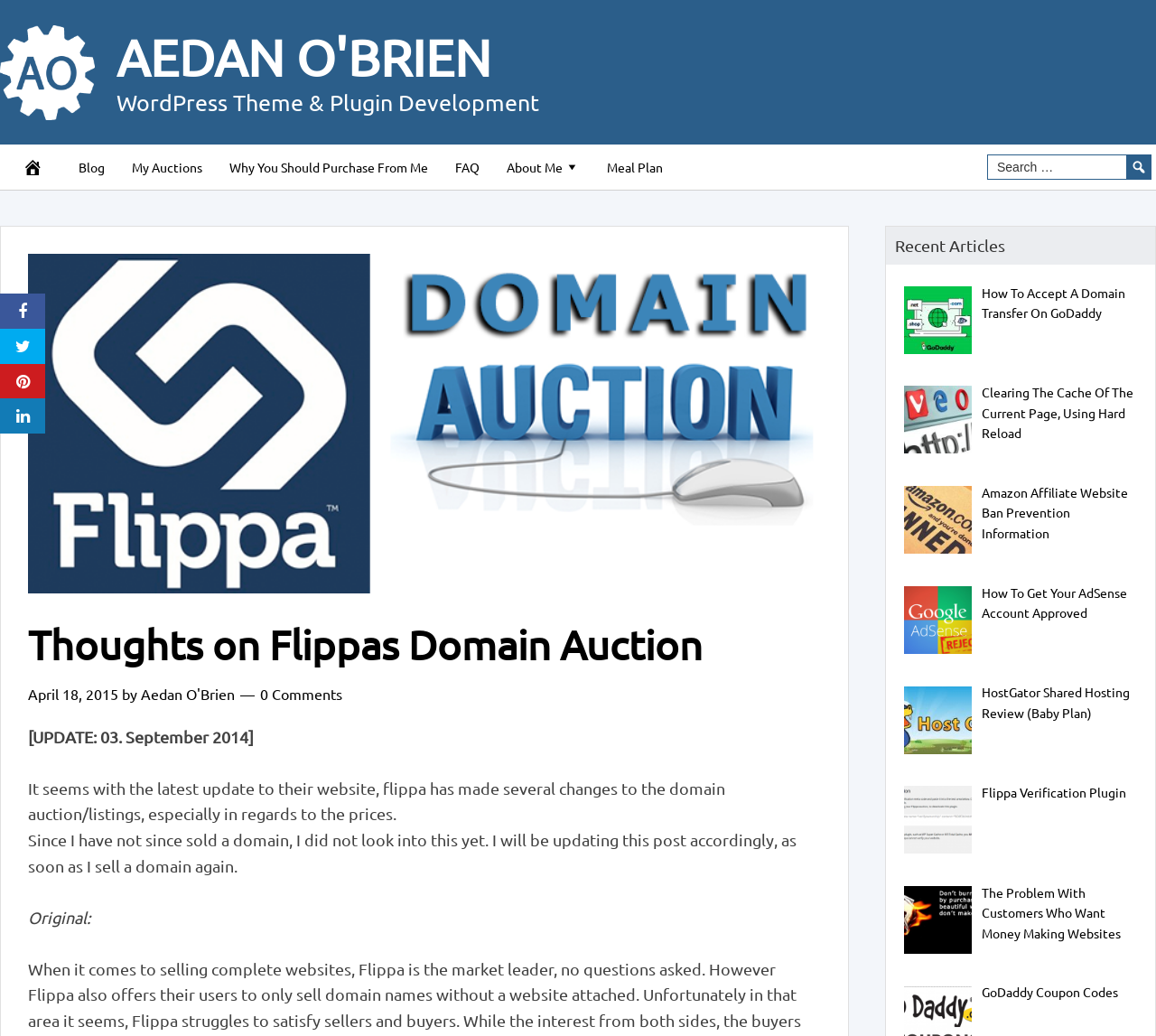Determine the bounding box coordinates for the region that must be clicked to execute the following instruction: "Go to blog".

[0.056, 0.139, 0.102, 0.183]